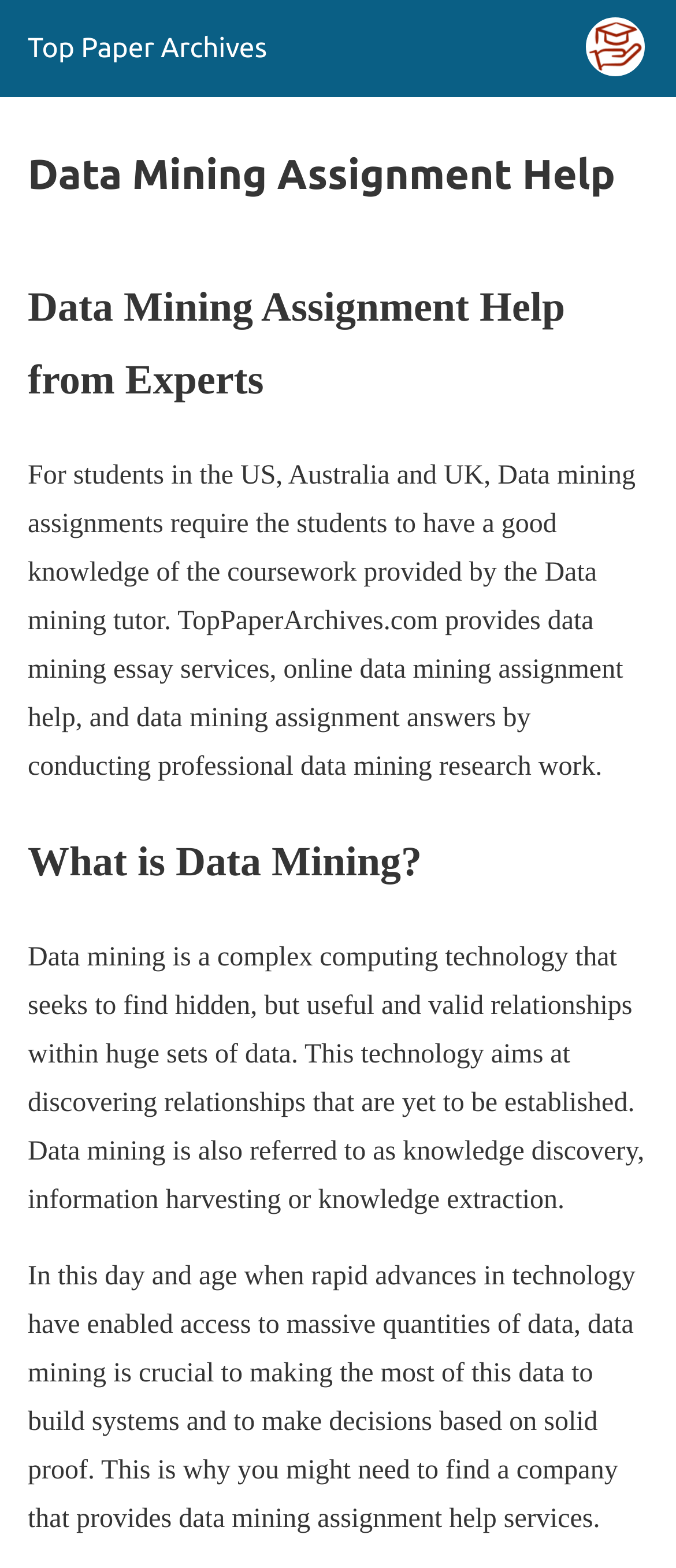Can you extract the primary headline text from the webpage?

Data Mining Assignment Help